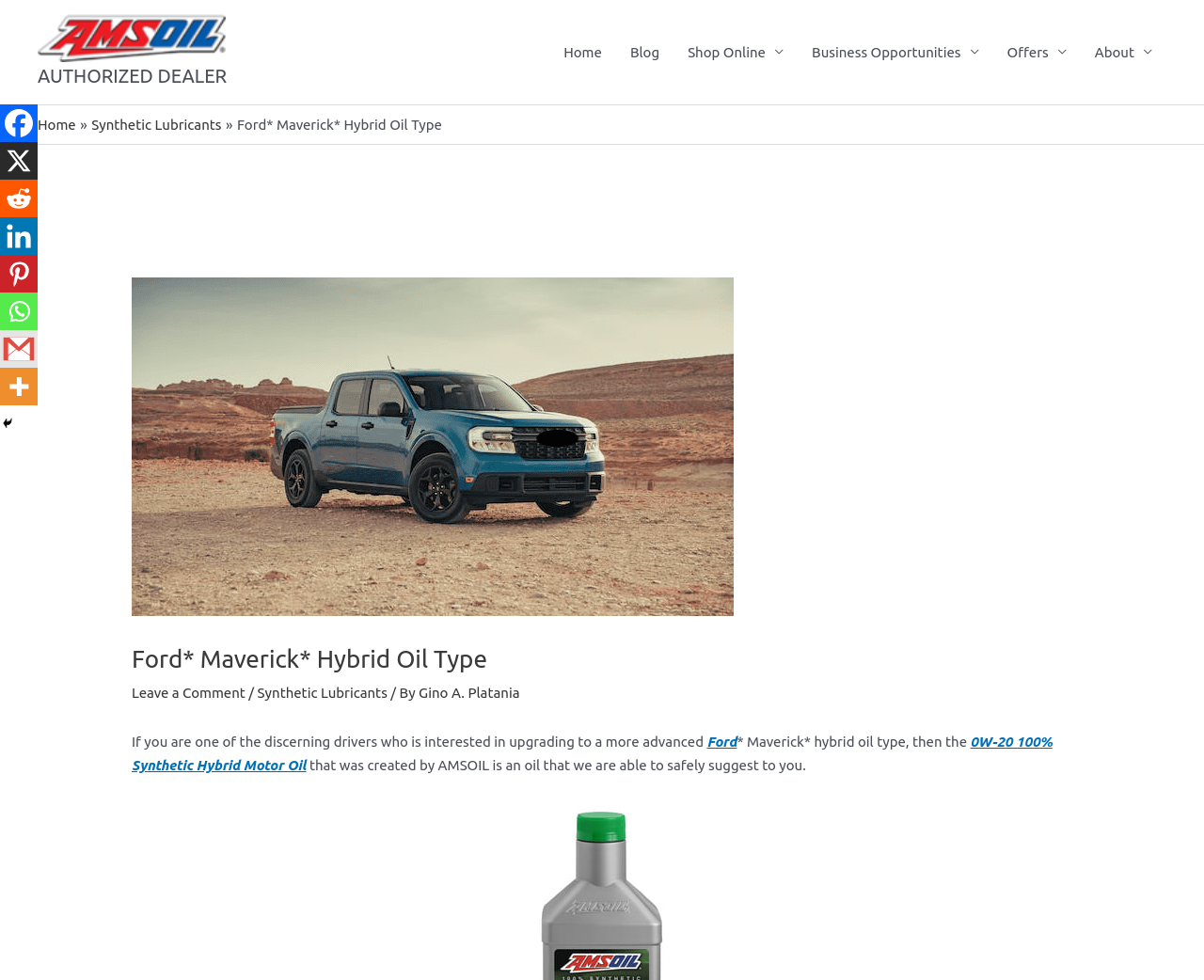Provide your answer in a single word or phrase: 
What is the logo of the authorized dealer?

AMSOIL